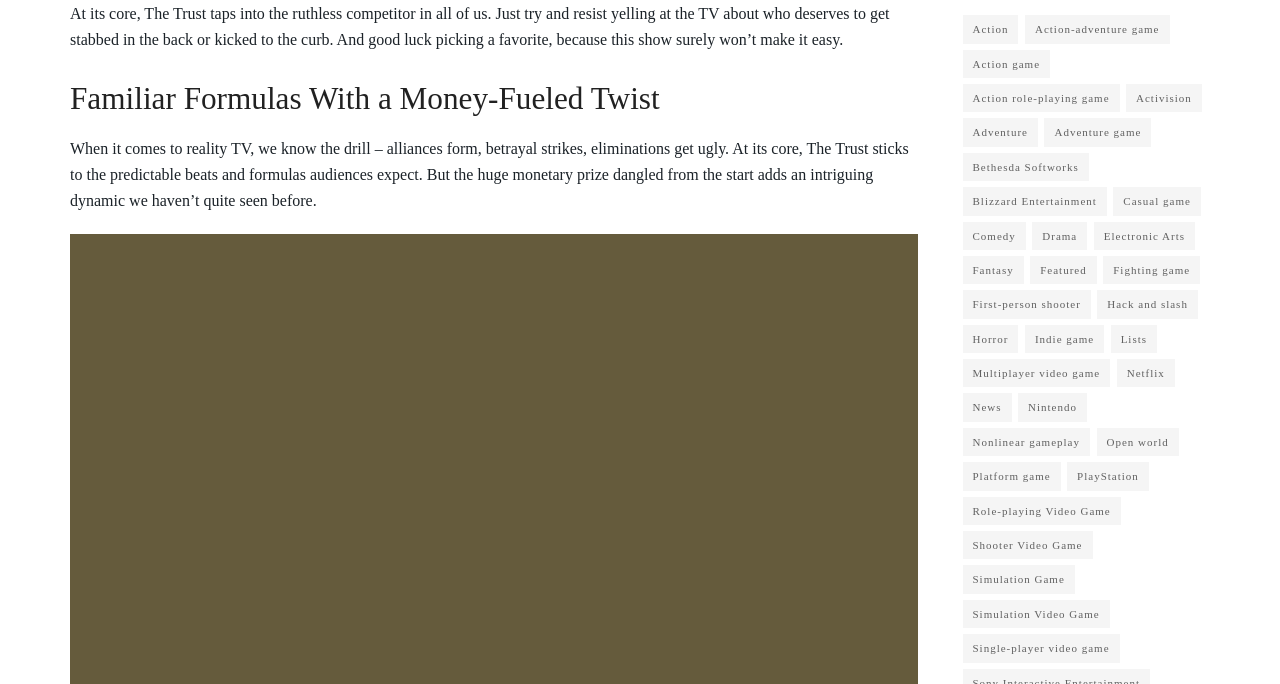Please locate the bounding box coordinates of the element's region that needs to be clicked to follow the instruction: "View Adventure game". The bounding box coordinates should be provided as four float numbers between 0 and 1, i.e., [left, top, right, bottom].

[0.816, 0.173, 0.9, 0.215]